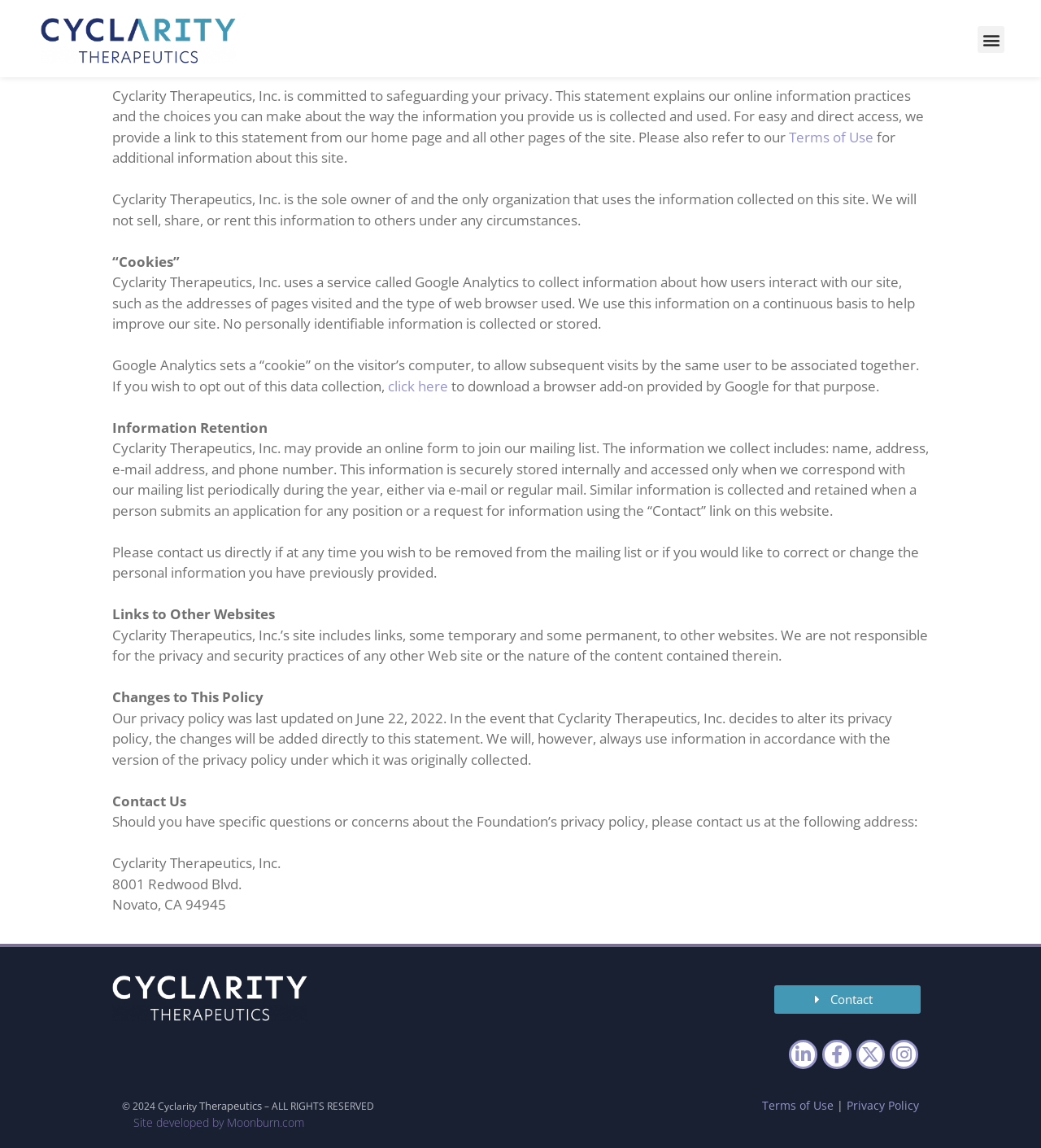Identify the bounding box coordinates for the element you need to click to achieve the following task: "Click the click here link". The coordinates must be four float values ranging from 0 to 1, formatted as [left, top, right, bottom].

[0.373, 0.328, 0.43, 0.344]